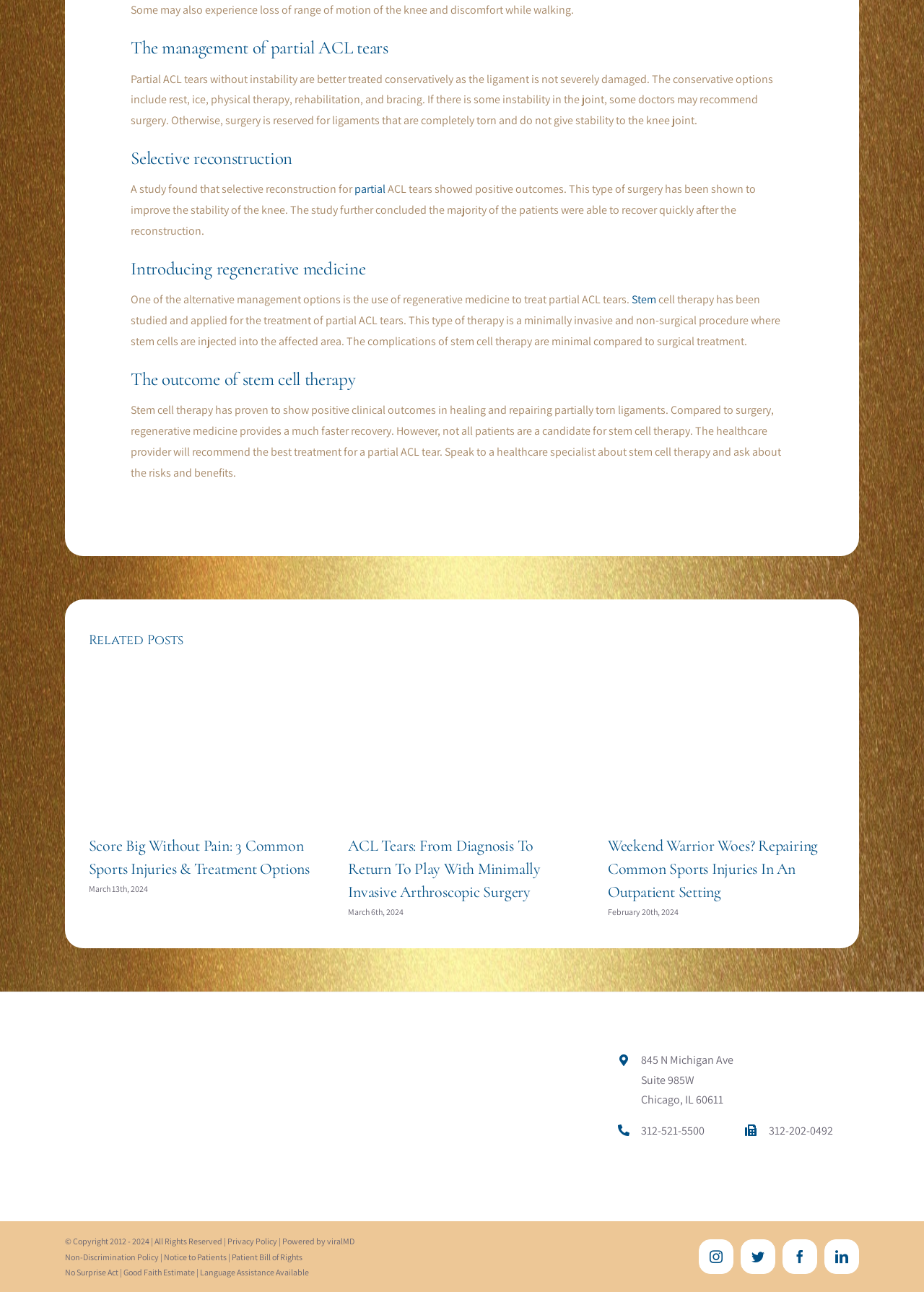Point out the bounding box coordinates of the section to click in order to follow this instruction: "Visit Piotr Bajbak's profile on Behance".

None